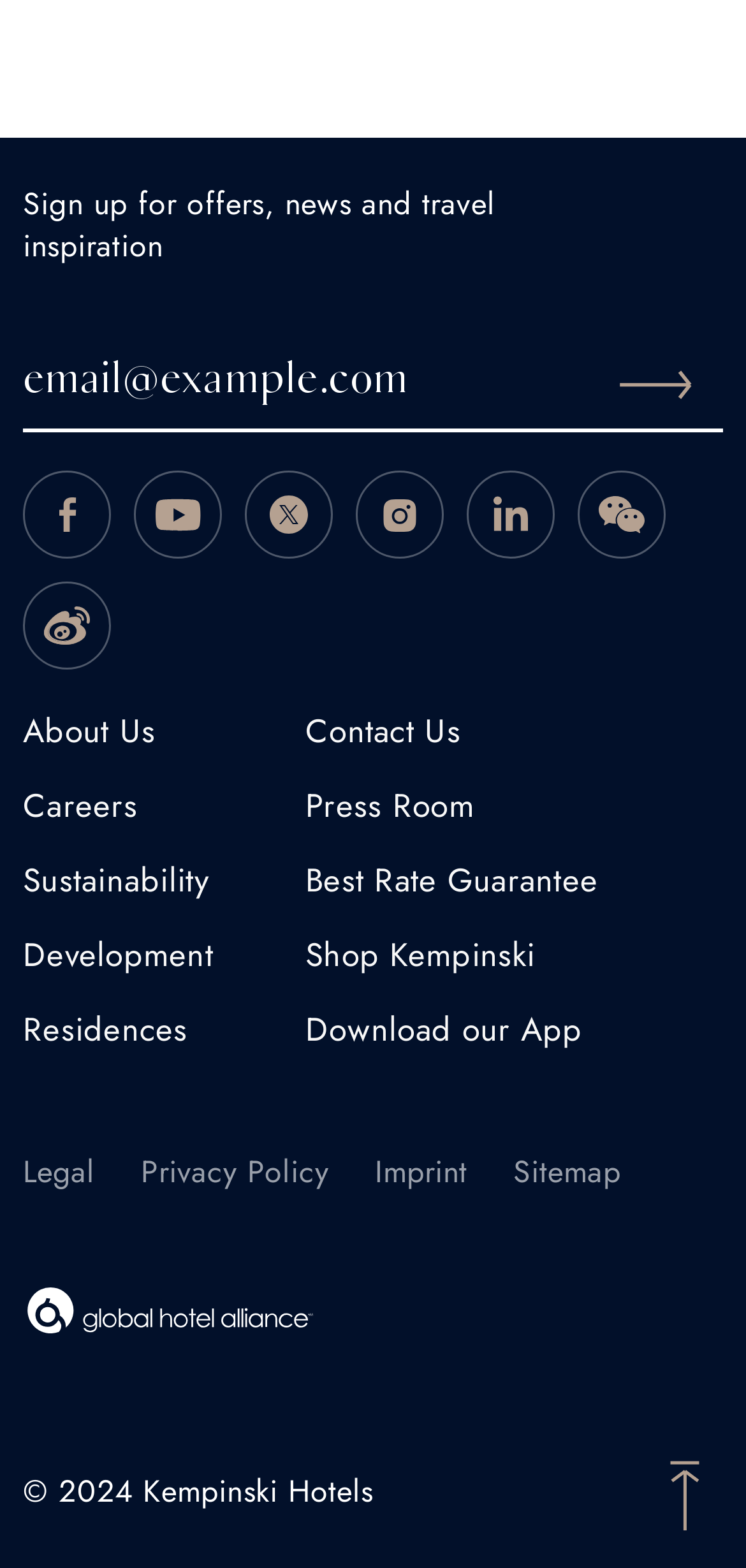Using the webpage screenshot and the element description Imprint, determine the bounding box coordinates. Specify the coordinates in the format (top-left x, top-left y, bottom-right x, bottom-right y) with values ranging from 0 to 1.

[0.503, 0.733, 0.688, 0.763]